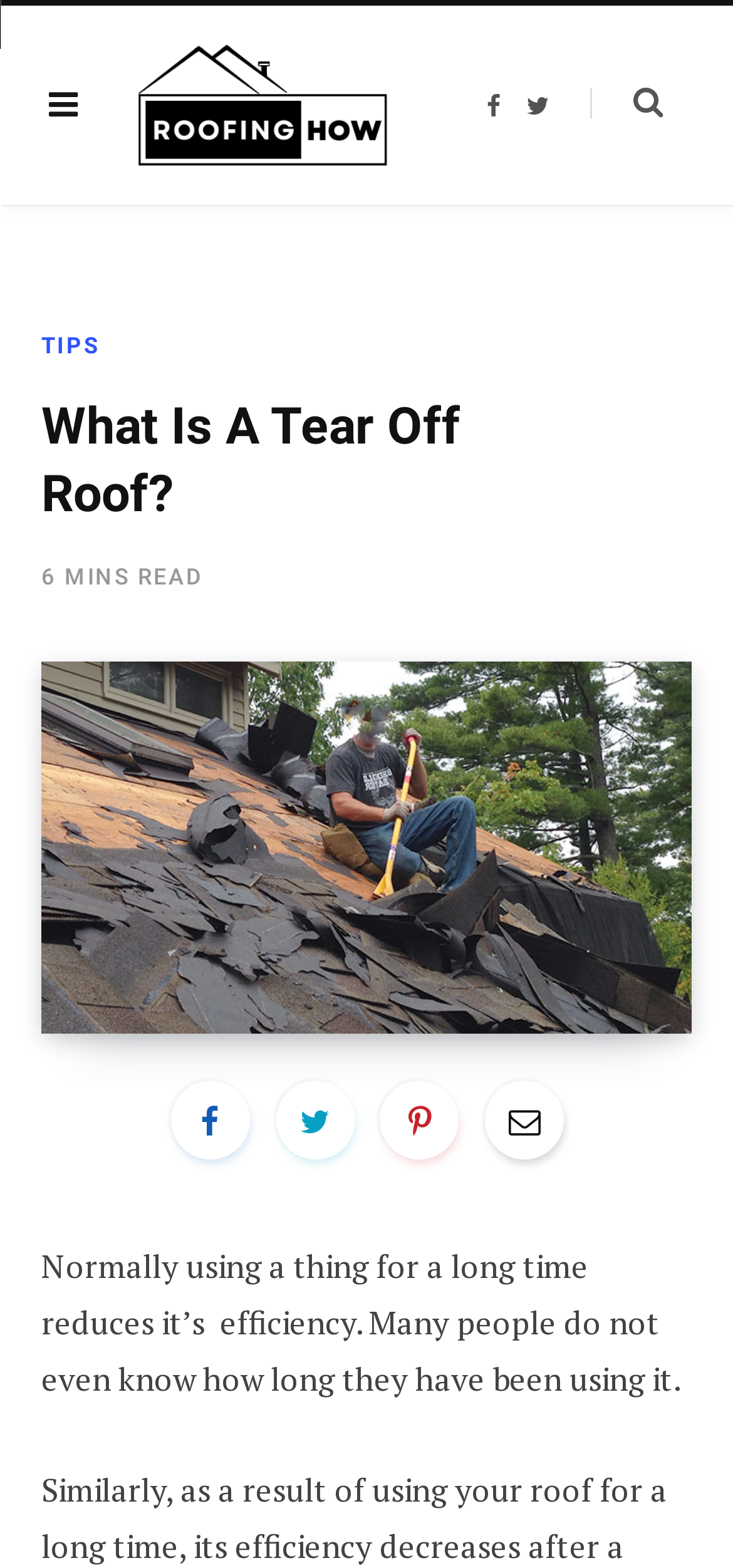How long does it take to read the content?
Please provide a comprehensive answer based on the visual information in the image.

The webpage displays '6 MINS READ' near the top, indicating that it would take approximately 6 minutes to read the content on the webpage.